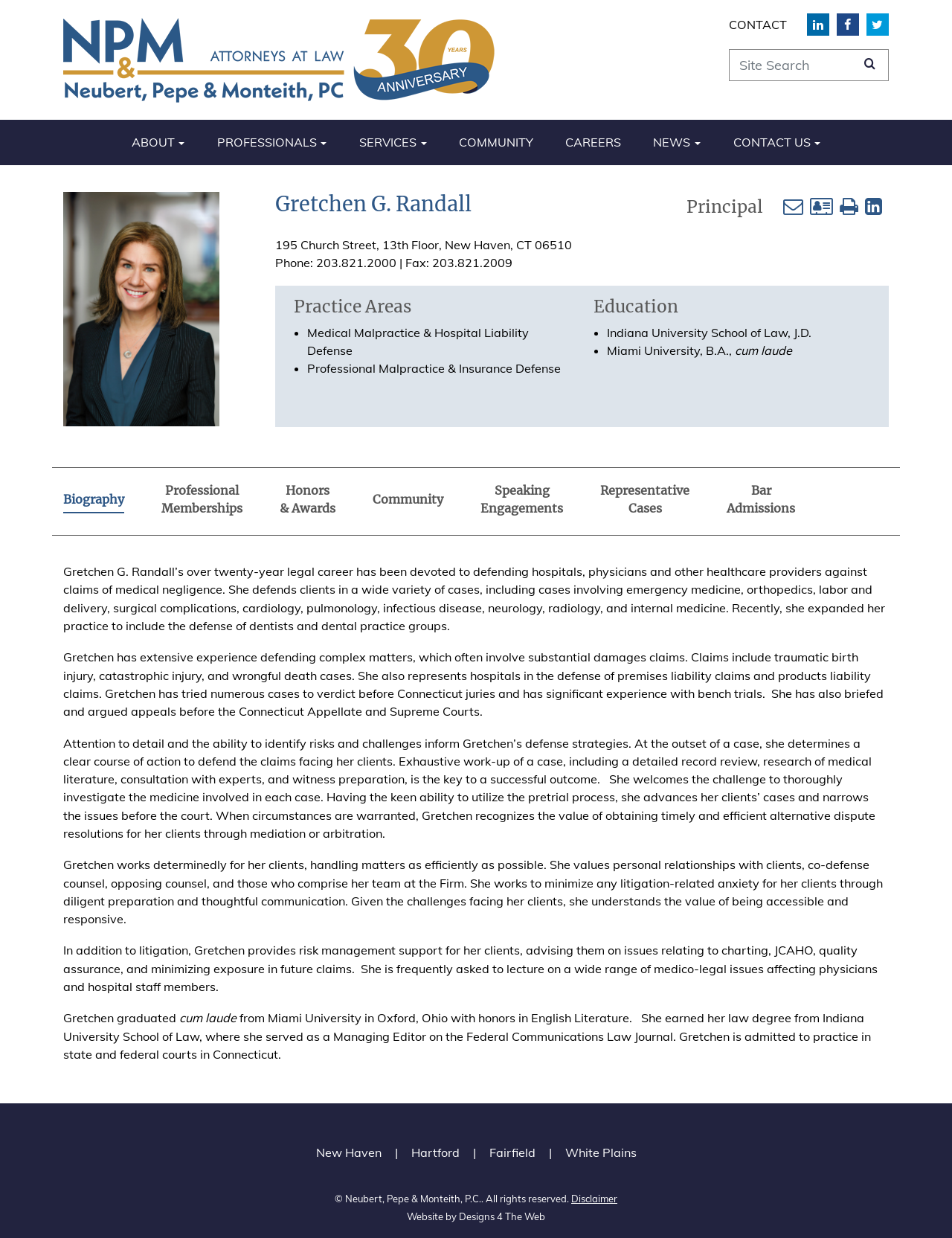Generate a comprehensive description of the webpage content.

This webpage is about Gretchen G. Randall, a principal at Neubert, Pepe & Monteith, P.C. law firm. At the top of the page, there is a logo of the law firm, accompanied by a link to the firm's homepage. Below the logo, there is a search bar with a button to initiate a site search.

The main content of the page is divided into two sections. On the left side, there is a profile picture of Gretchen G. Randall, followed by her name, title, and contact information, including her address, phone number, and fax number.

On the right side, there is a tab list with eight tabs, including Biography, Professional Memberships, Honors & Awards, Community, Speaking Engagements, Representative Cases, and Bar Admissions. The Biography tab is selected by default, and it displays a detailed description of Gretchen's legal career, including her experience, defense strategies, and achievements.

The biography section is divided into four paragraphs, each describing a different aspect of Gretchen's legal practice. The text is accompanied by a few links to other pages on the website.

At the bottom of the page, there are links to other locations, including New Haven, Hartford, Fairfield, and White Plains. There is also a copyright notice, a disclaimer link, and a credit to the website designer.

Overall, the webpage provides a professional and informative overview of Gretchen G. Randall's legal practice and expertise.